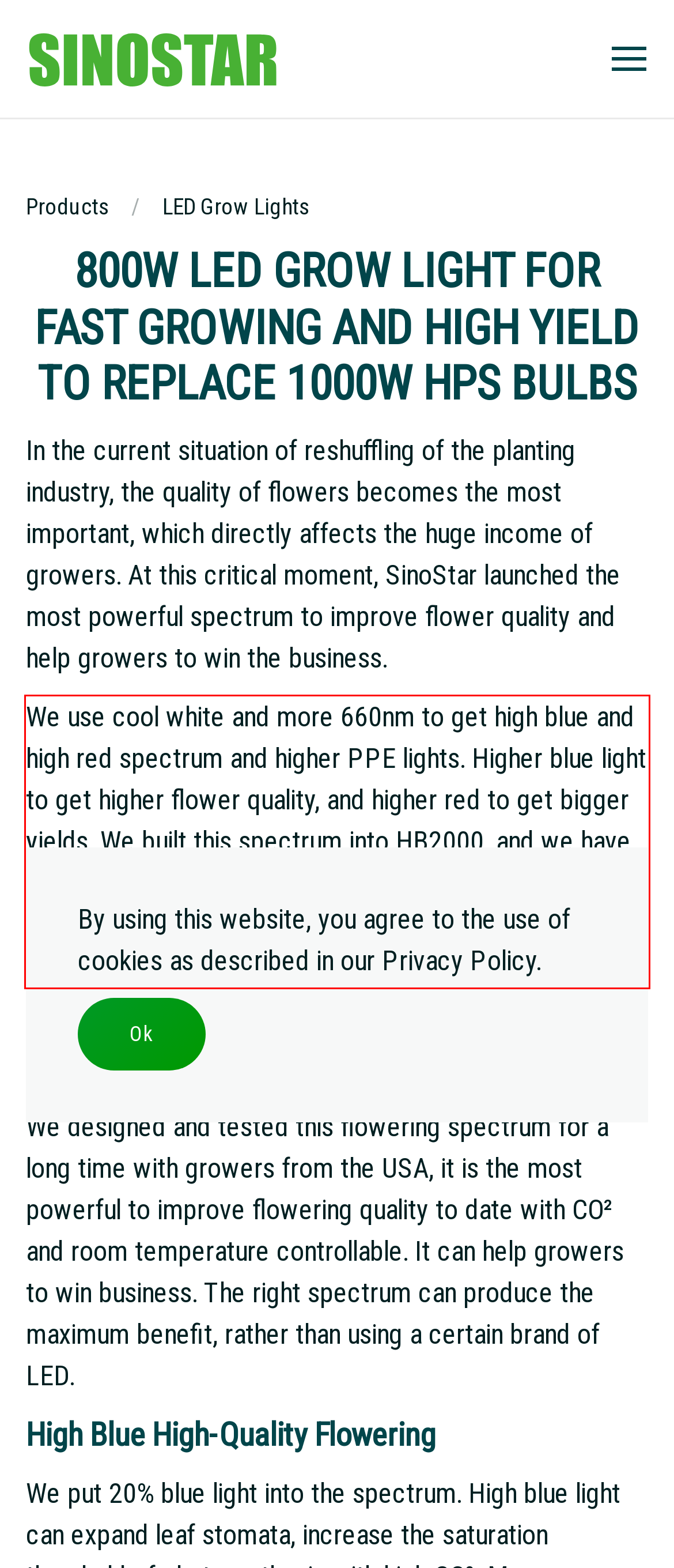There is a UI element on the webpage screenshot marked by a red bounding box. Extract and generate the text content from within this red box.

We use cool white and more 660nm to get high blue and high red spectrum and higher PPE lights. Higher blue light to get higher flower quality, and higher red to get bigger yields. We built this spectrum into HB2000, and we have already done the testing with some growers. They get the best result than many currents-led grow lights and 1000W DE HPS.